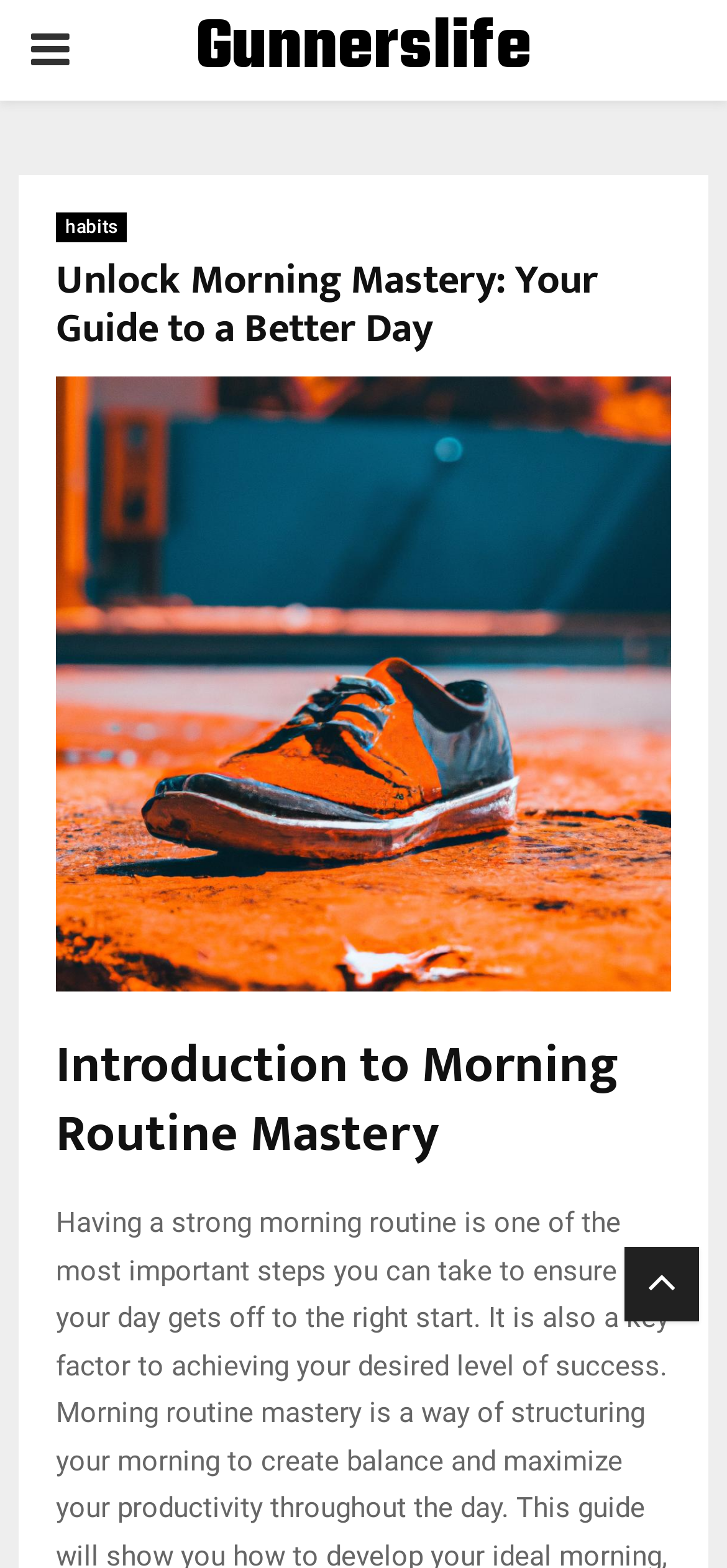Please extract the webpage's main title and generate its text content.

Unlock Morning Mastery: Your Guide to a Better Day